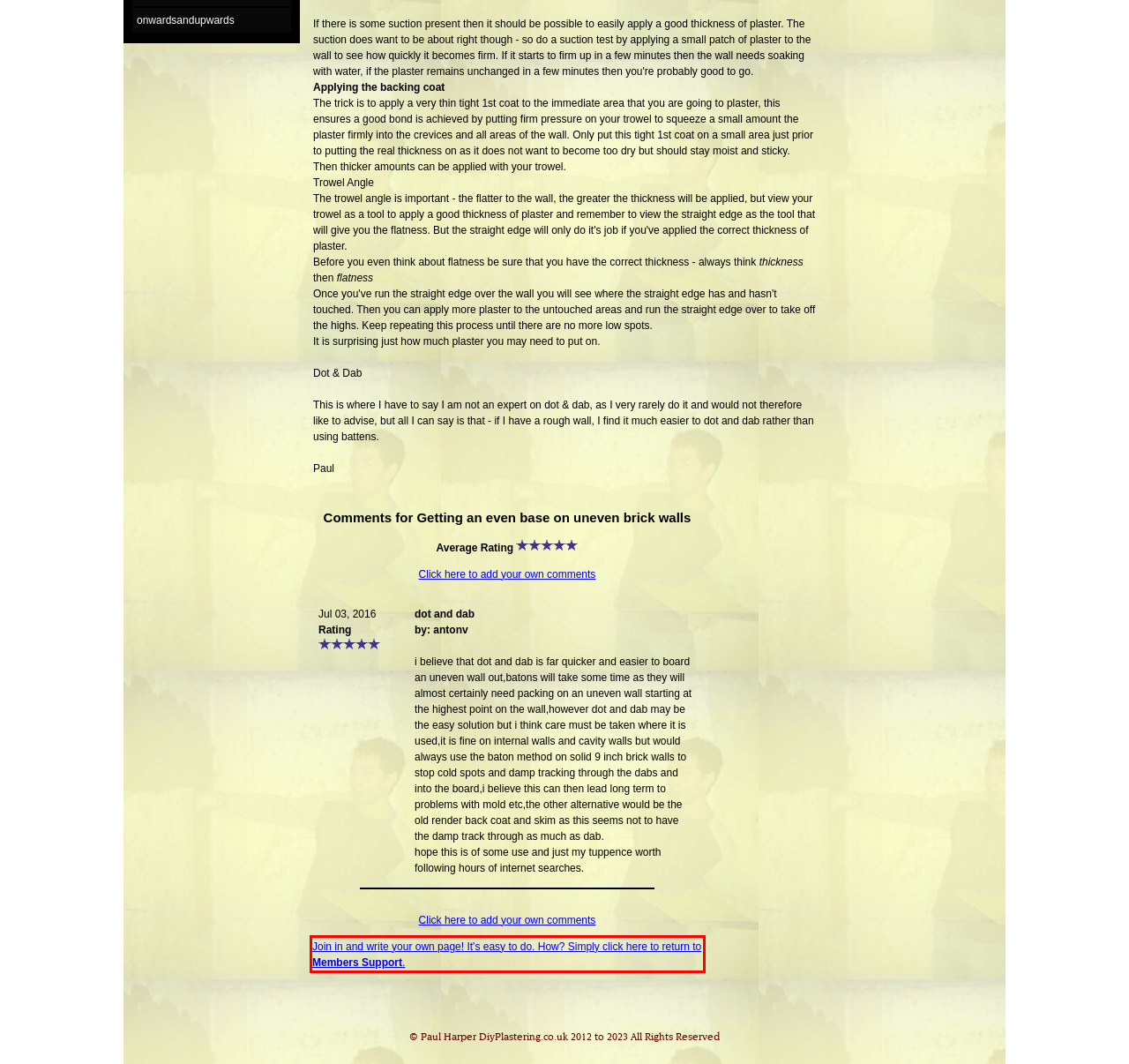You have a webpage screenshot with a red rectangle surrounding a UI element. Extract the text content from within this red bounding box.

Join in and write your own page! It's easy to do. How? Simply click here to return to Members Support.